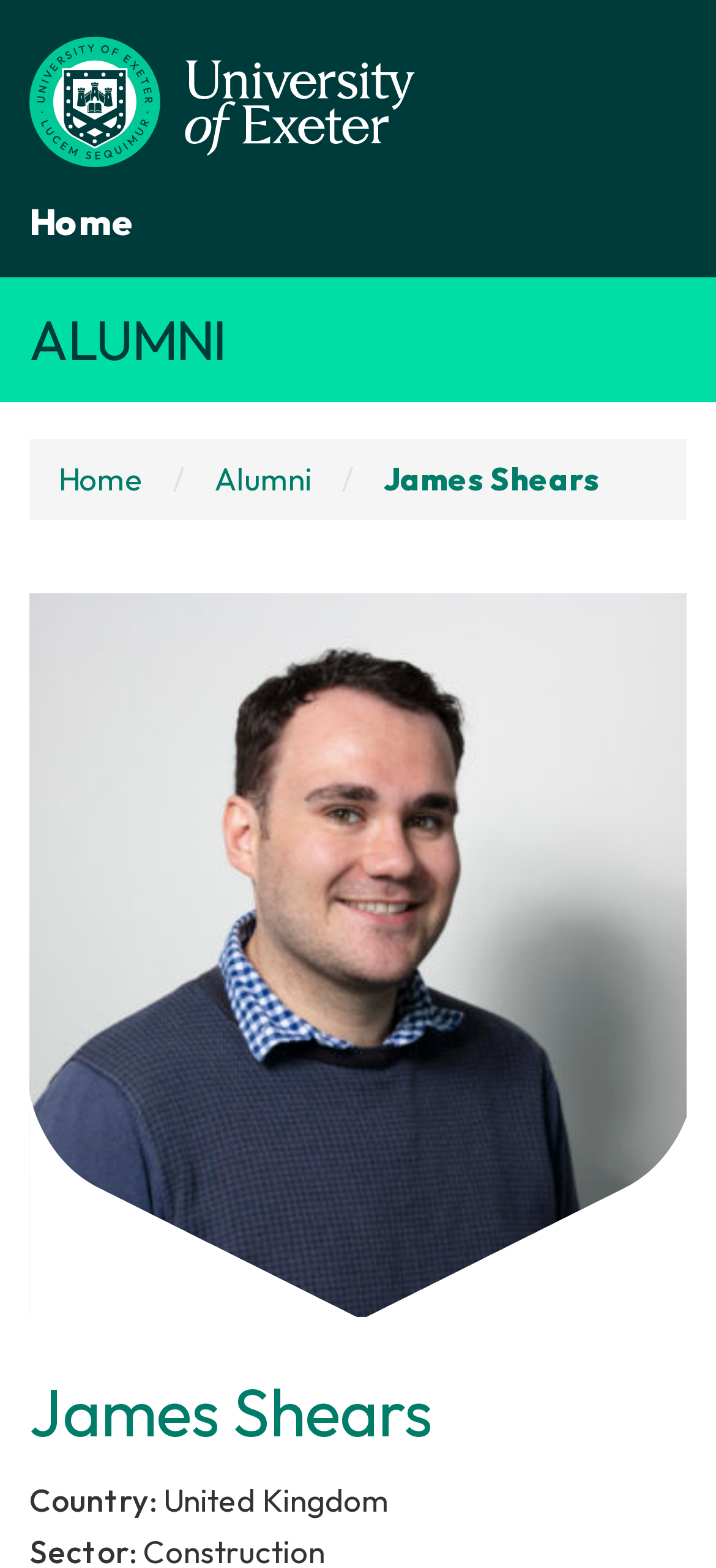What is the text after the 'Home' link?
Using the image as a reference, answer the question with a short word or phrase.

/